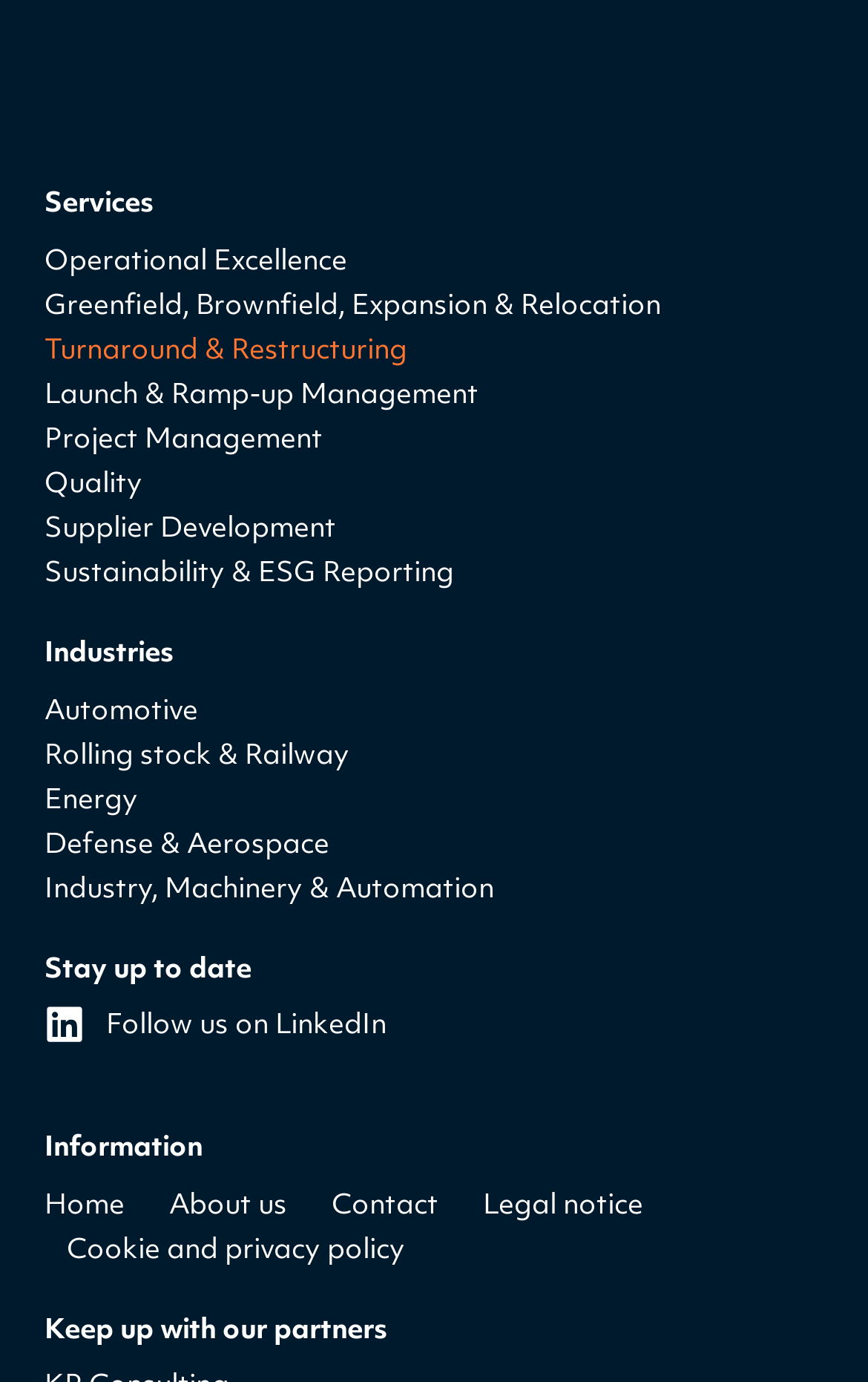How many links are in the footer?
Using the image as a reference, answer the question in detail.

I counted the number of links at the bottom of the page, which are 'Home', 'About us', 'Contact', 'Legal notice', and 'Cookie and privacy policy'.